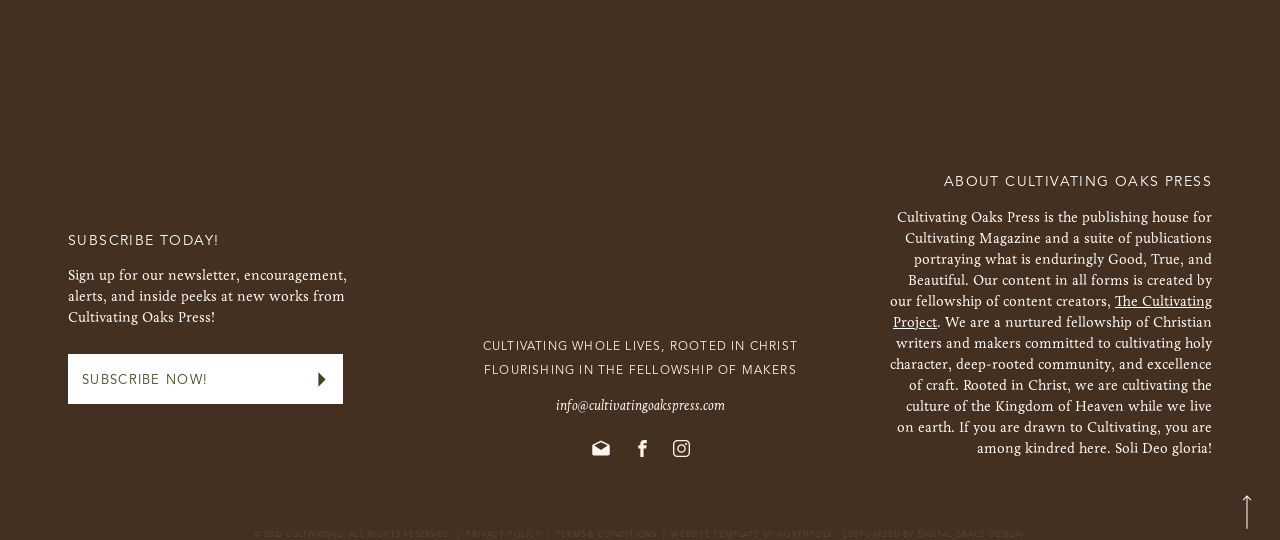Identify the bounding box for the described UI element: "Customized by Digital Grace Design.".

[0.658, 0.983, 0.801, 0.998]